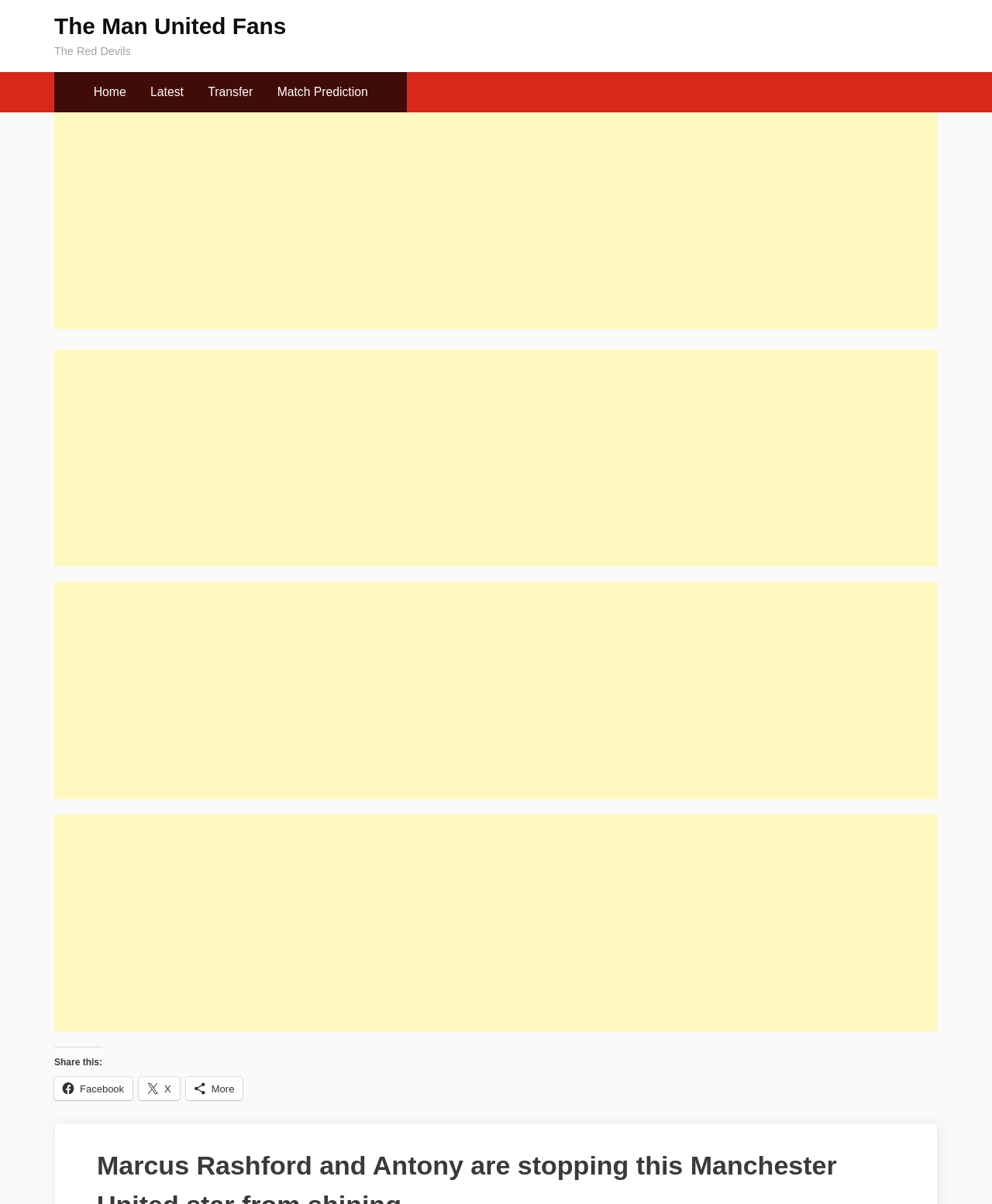Please identify the bounding box coordinates of the region to click in order to complete the task: "View the 'Moving' page". The coordinates must be four float numbers between 0 and 1, specified as [left, top, right, bottom].

None